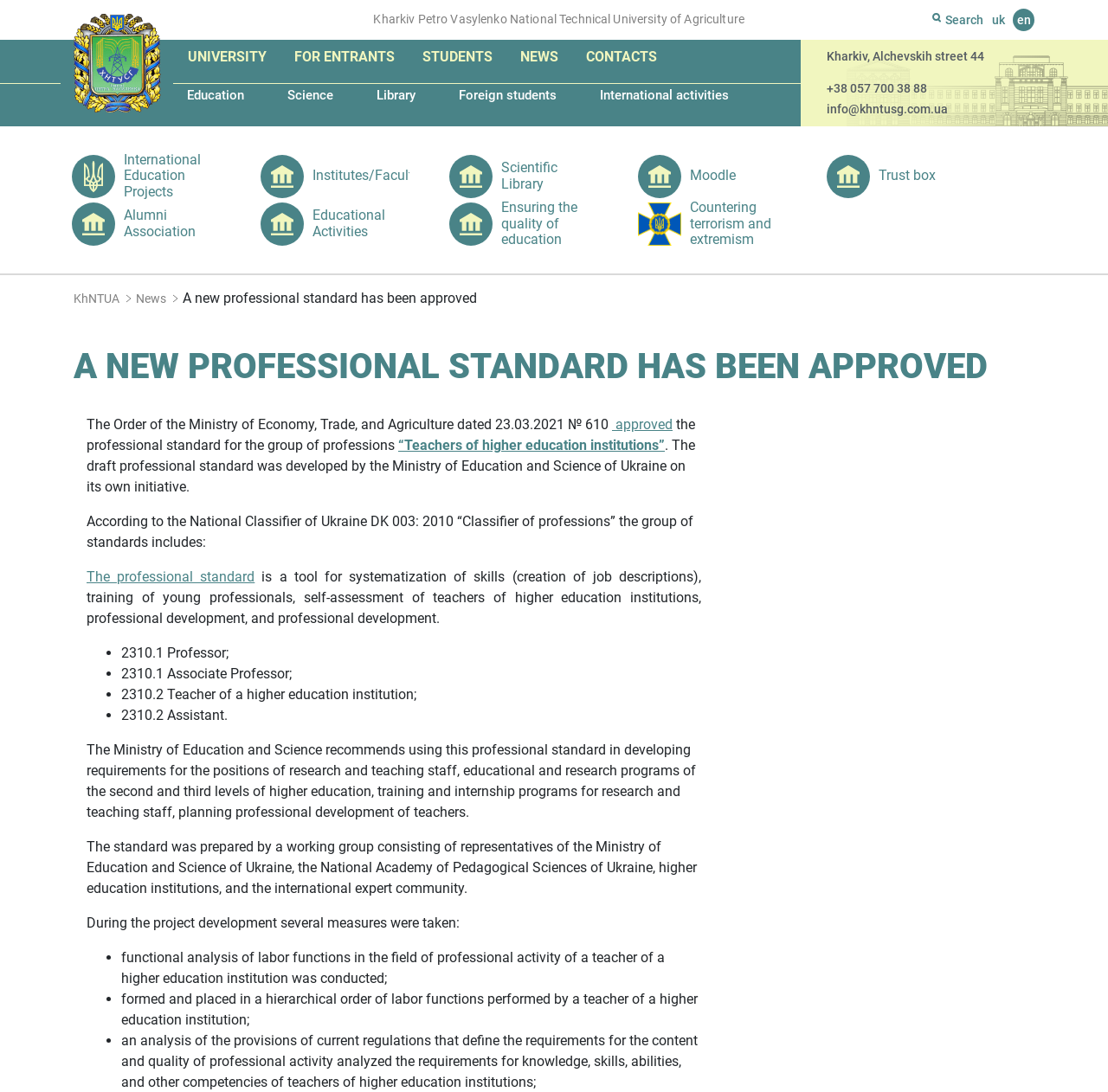Pinpoint the bounding box coordinates of the clickable element to carry out the following instruction: "Visit the UNIVERSITY page."

[0.157, 0.036, 0.253, 0.068]